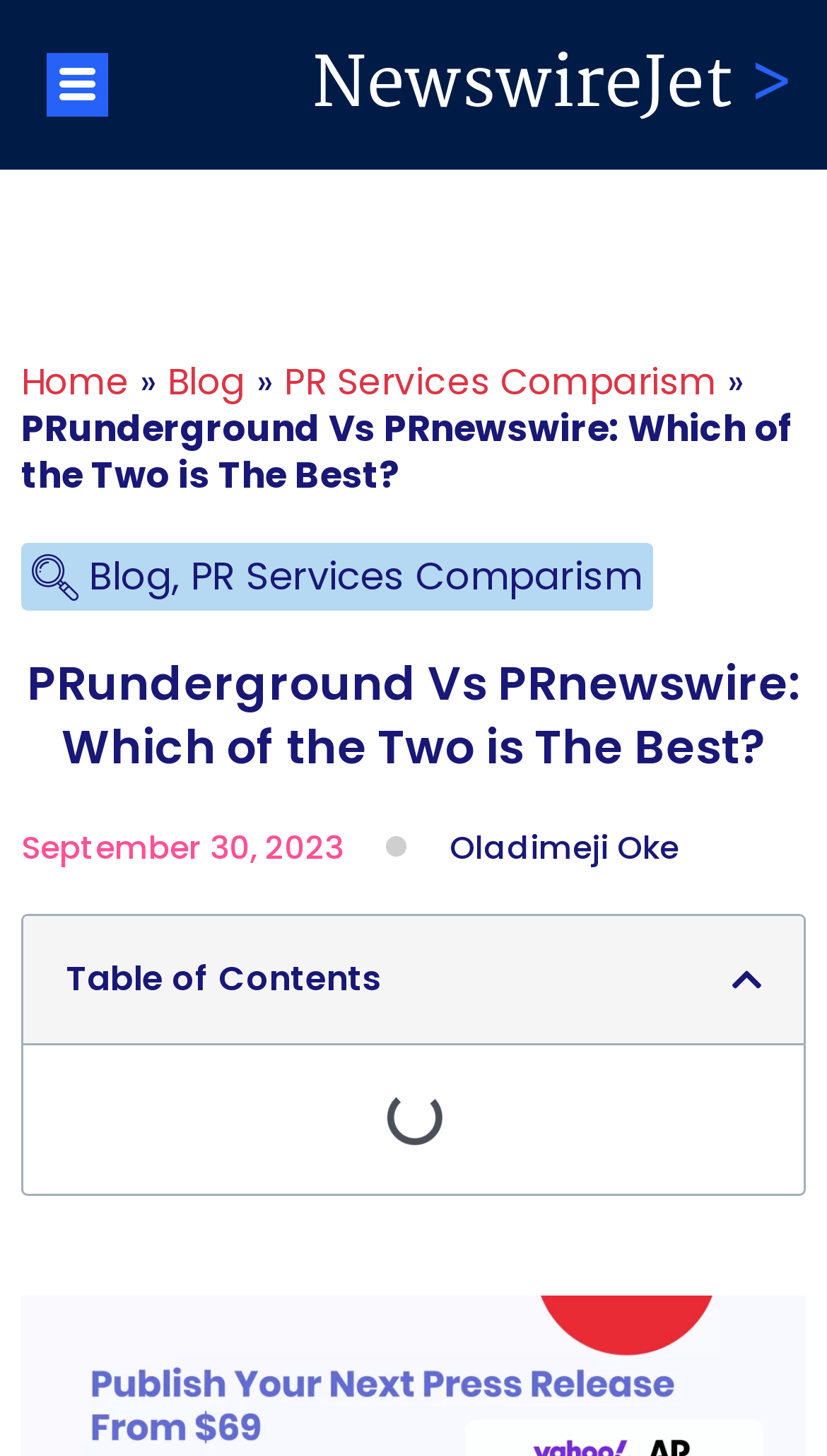Is there a link to a blog page?
Please answer the question with as much detail as possible using the screenshot.

I found the answer by looking at the link elements with the text 'Blog', which are located in the menu and in the article content, indicating that there is a link to a blog page.